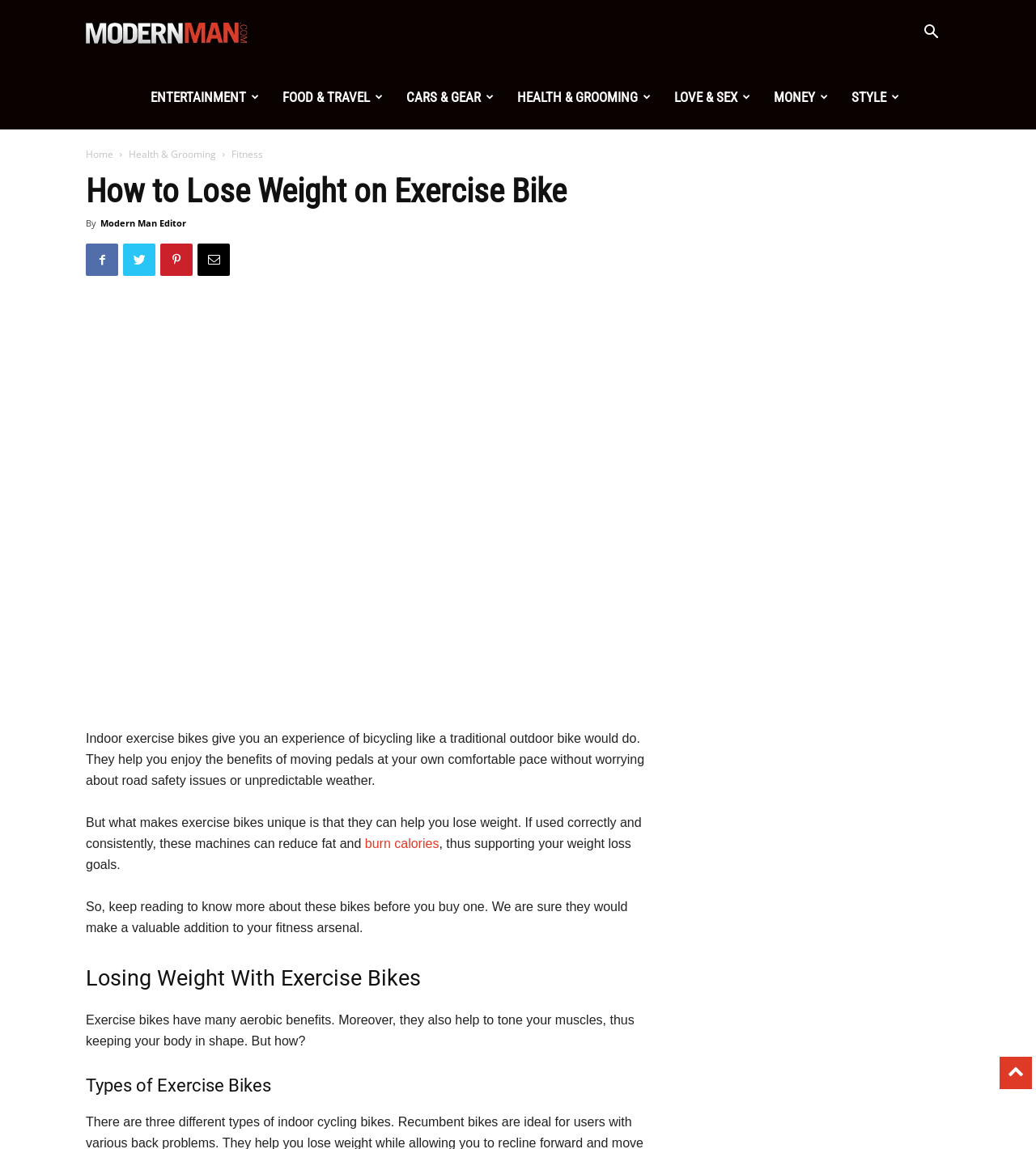What is the purpose of exercise bikes?
Look at the image and answer the question with a single word or phrase.

To enjoy bicycling experience